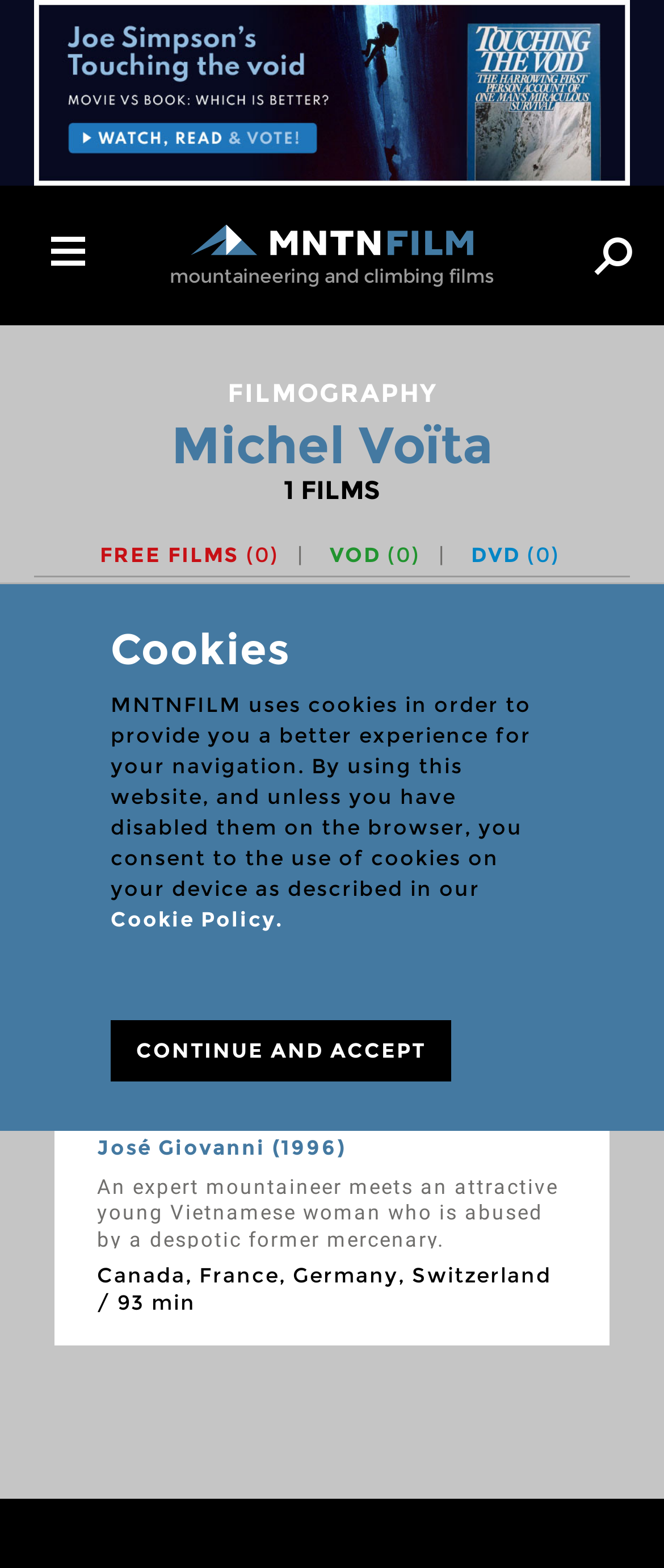What is the name of the person in the filmography?
Please provide a full and detailed response to the question.

The name of the person in the filmography can be found in the heading element with the text 'Michel Voïta' which is located in the main section of the webpage.